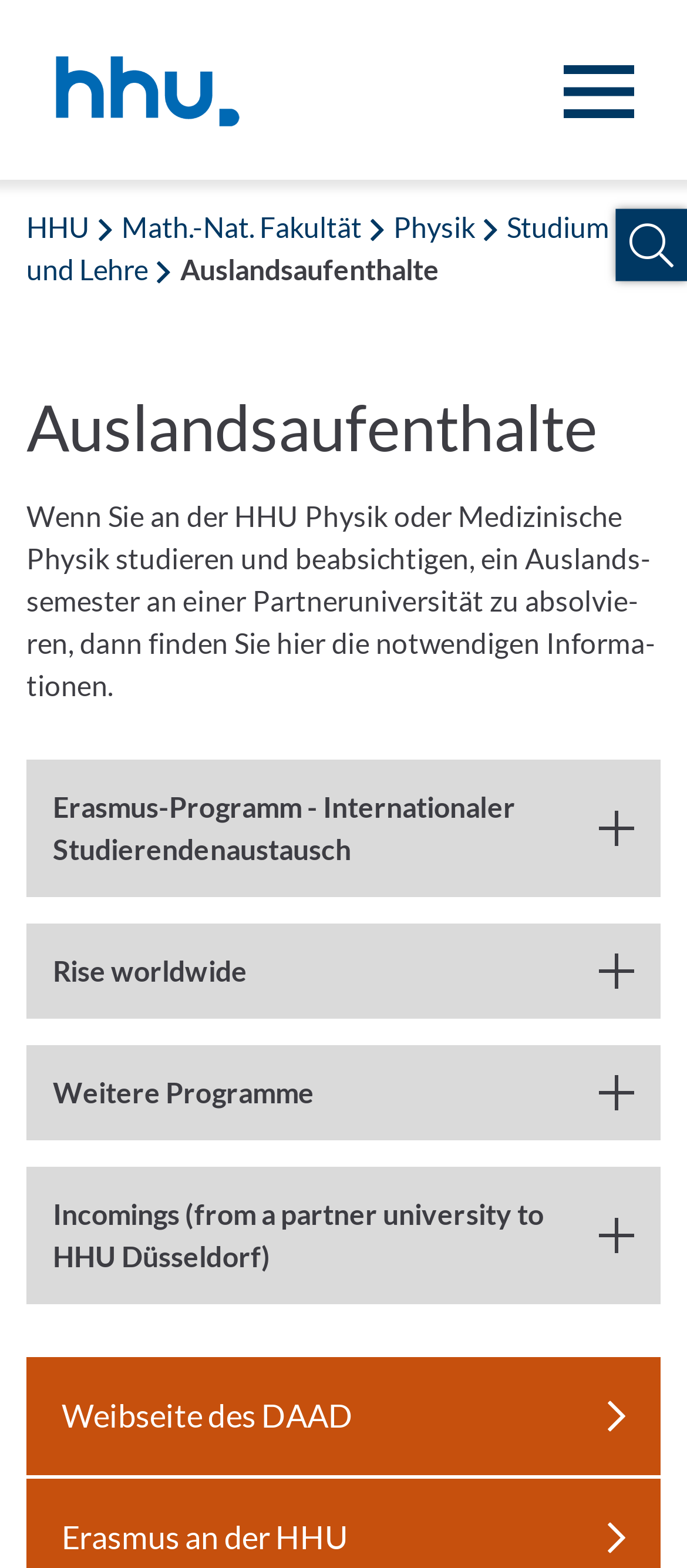Please find the bounding box coordinates for the clickable element needed to perform this instruction: "Visit the HHU website".

[0.038, 0.134, 0.131, 0.155]